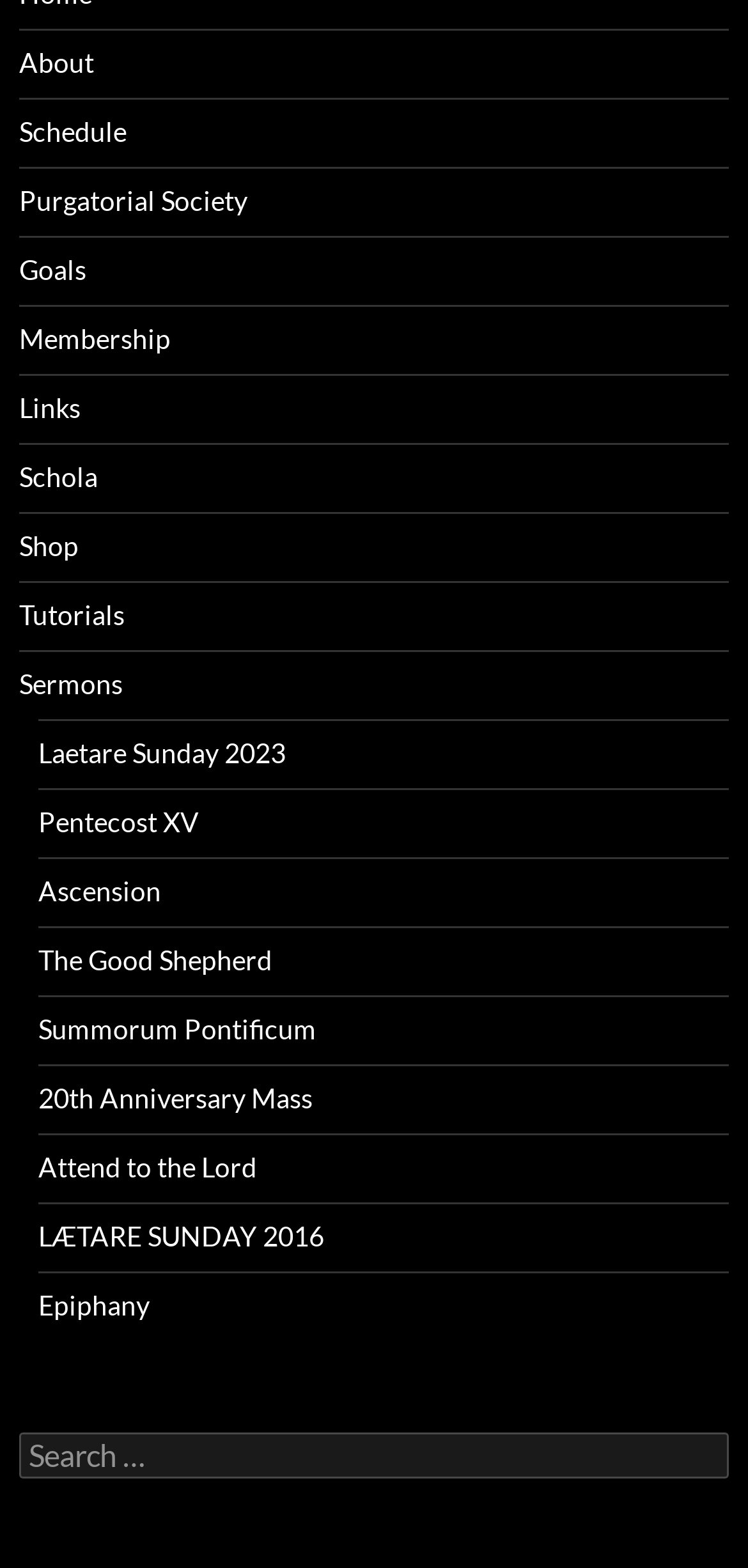What is the text next to the search box?
Using the details shown in the screenshot, provide a comprehensive answer to the question.

The text next to the search box is 'Search for:' which is a static text element located at the bottom of the webpage with a bounding box coordinate of [0.023, 0.912, 0.131, 0.955].